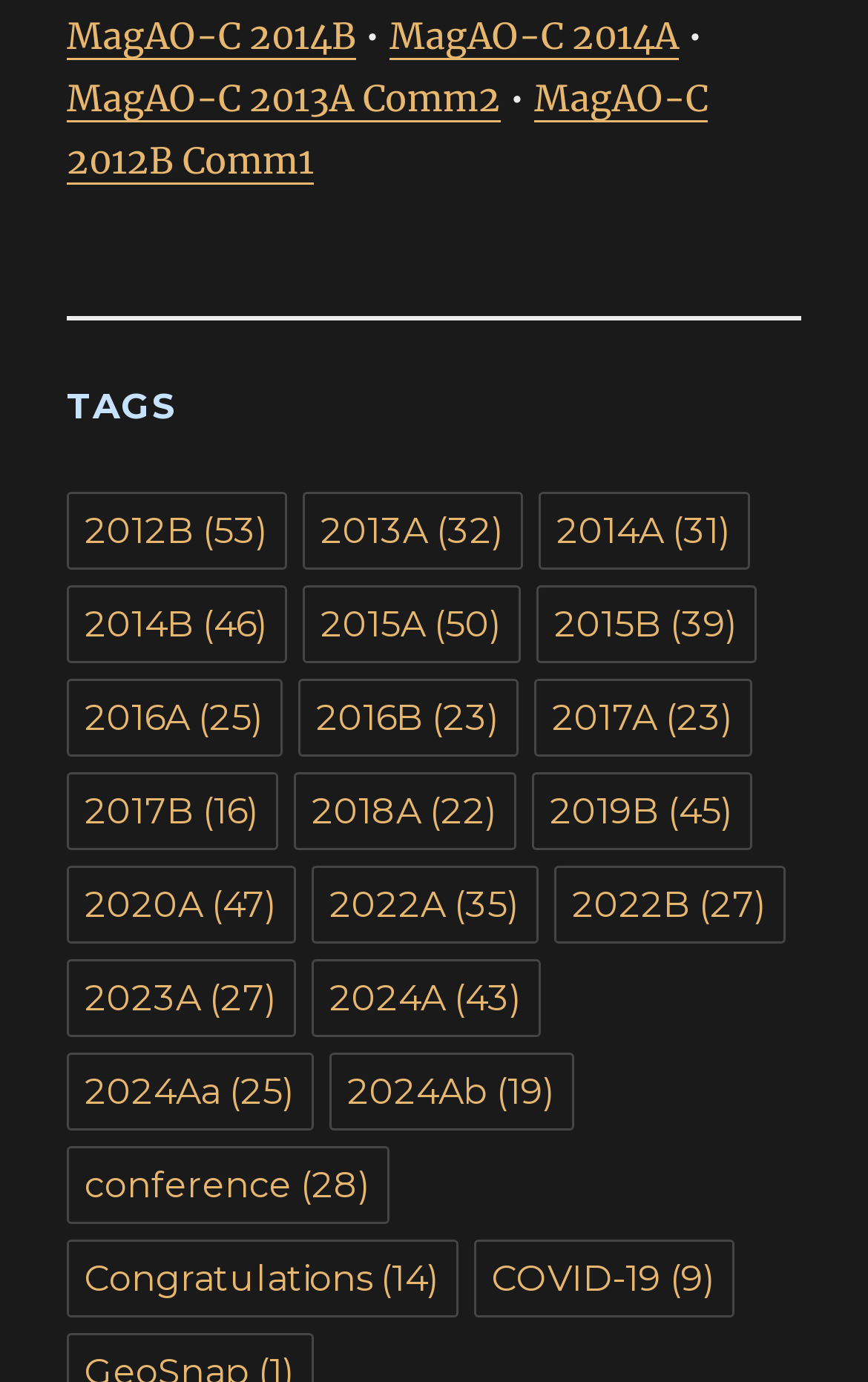Can you specify the bounding box coordinates of the area that needs to be clicked to fulfill the following instruction: "View the 'MagAO-C 2014B' page"?

[0.077, 0.009, 0.41, 0.041]